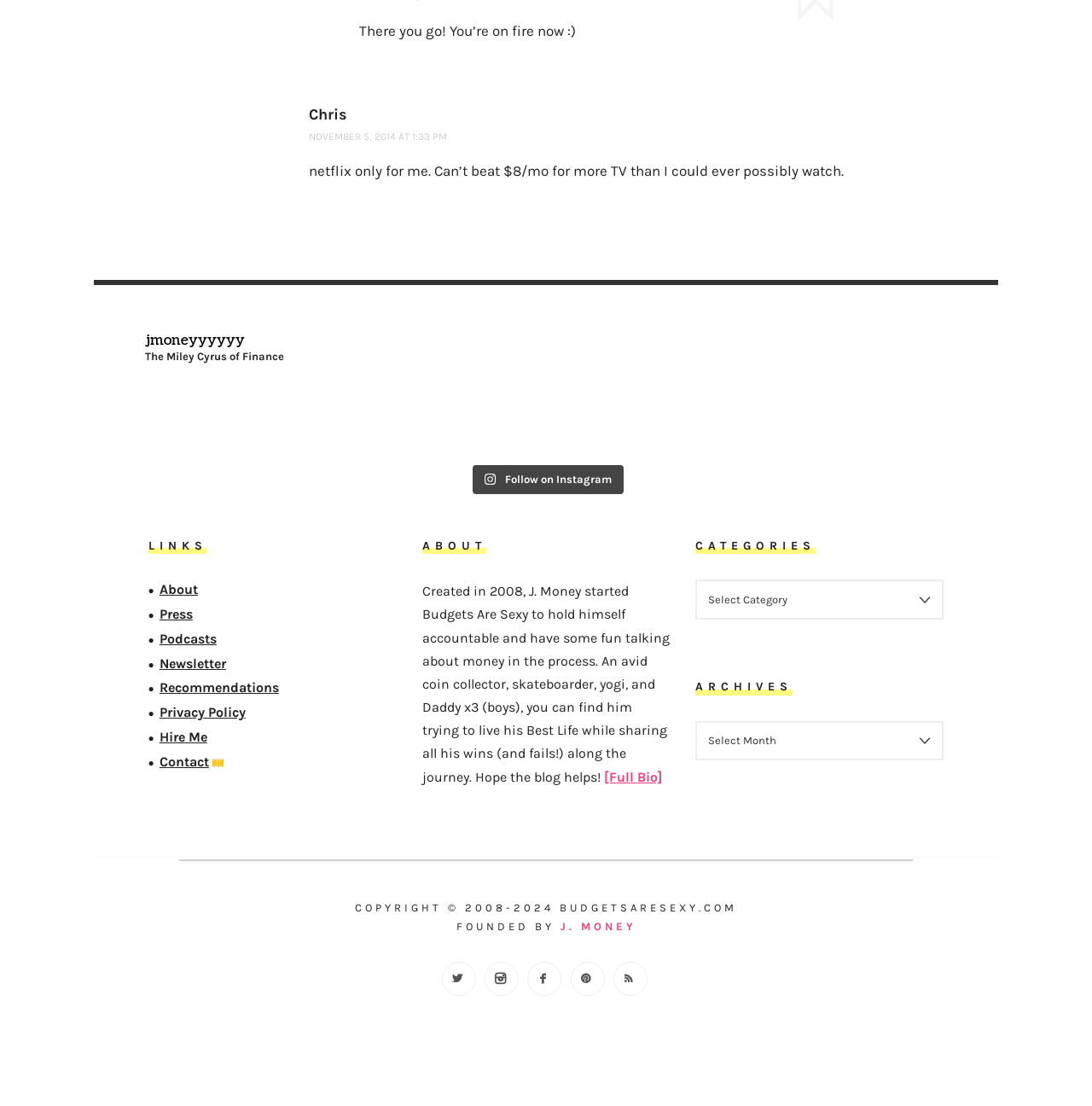Based on the image, give a detailed response to the question: What is the name of the blog?

The name of the blog can be found in the copyright section at the bottom of the webpage, where it says 'COPYRIGHT © 2008-2024 BUDGETSARESEXY.COM'.